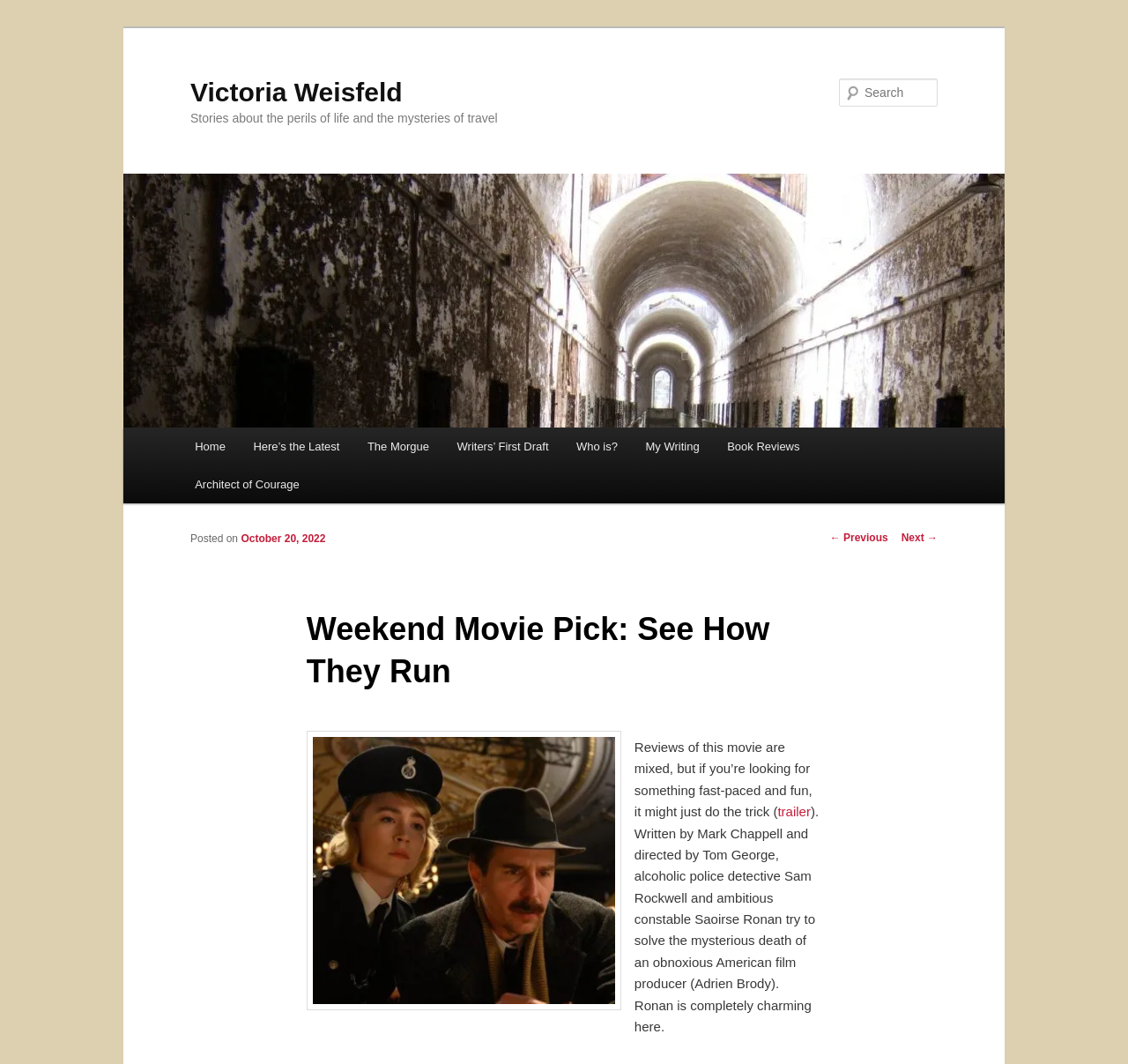Locate the bounding box coordinates of the area to click to fulfill this instruction: "Read the latest news". The bounding box should be presented as four float numbers between 0 and 1, in the order [left, top, right, bottom].

[0.212, 0.402, 0.313, 0.438]